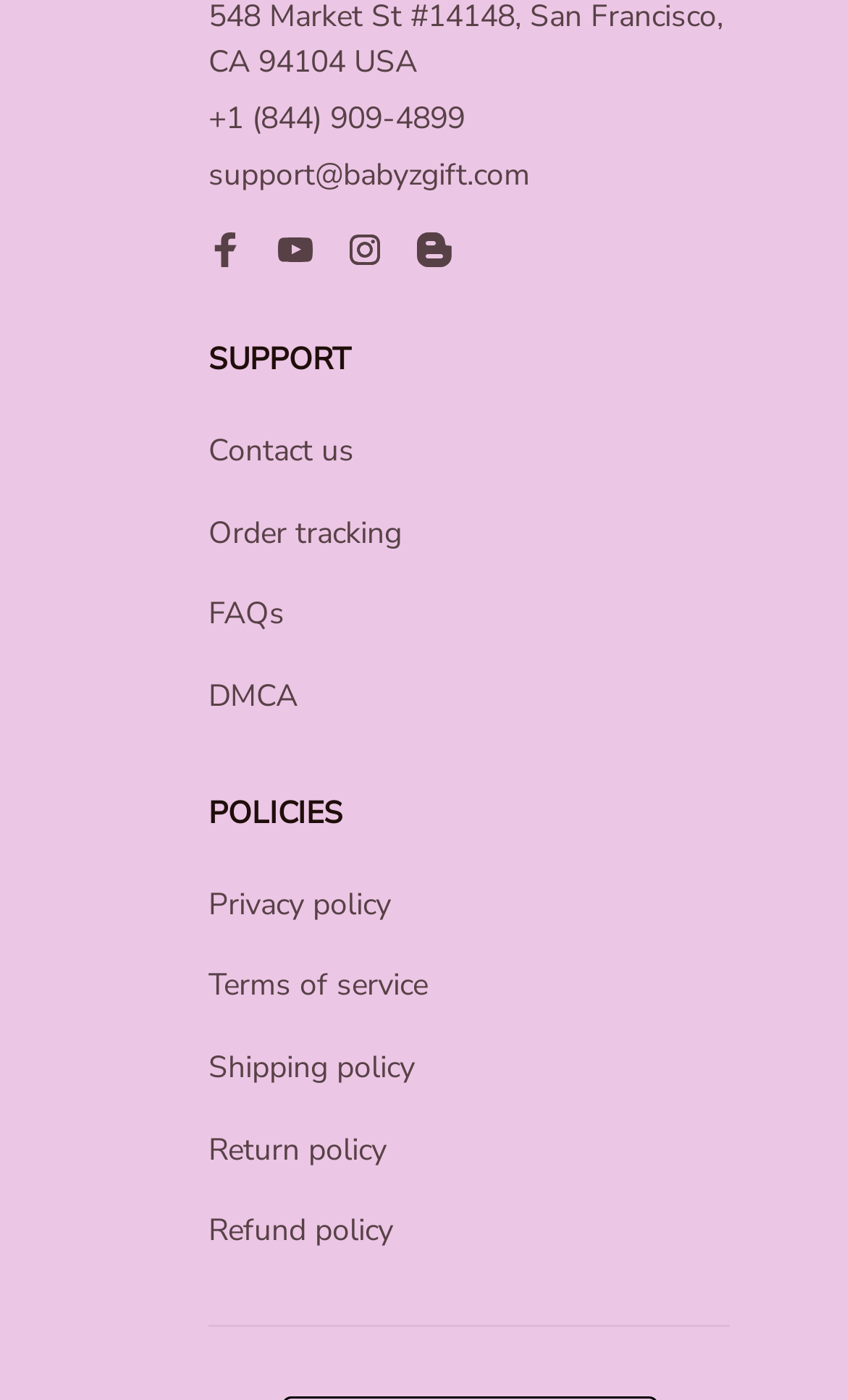What is the phone number for support?
Answer the question in a detailed and comprehensive manner.

The phone number for support can be found at the top of the webpage, in the first link element, which is '+1 (844) 909-4899'.